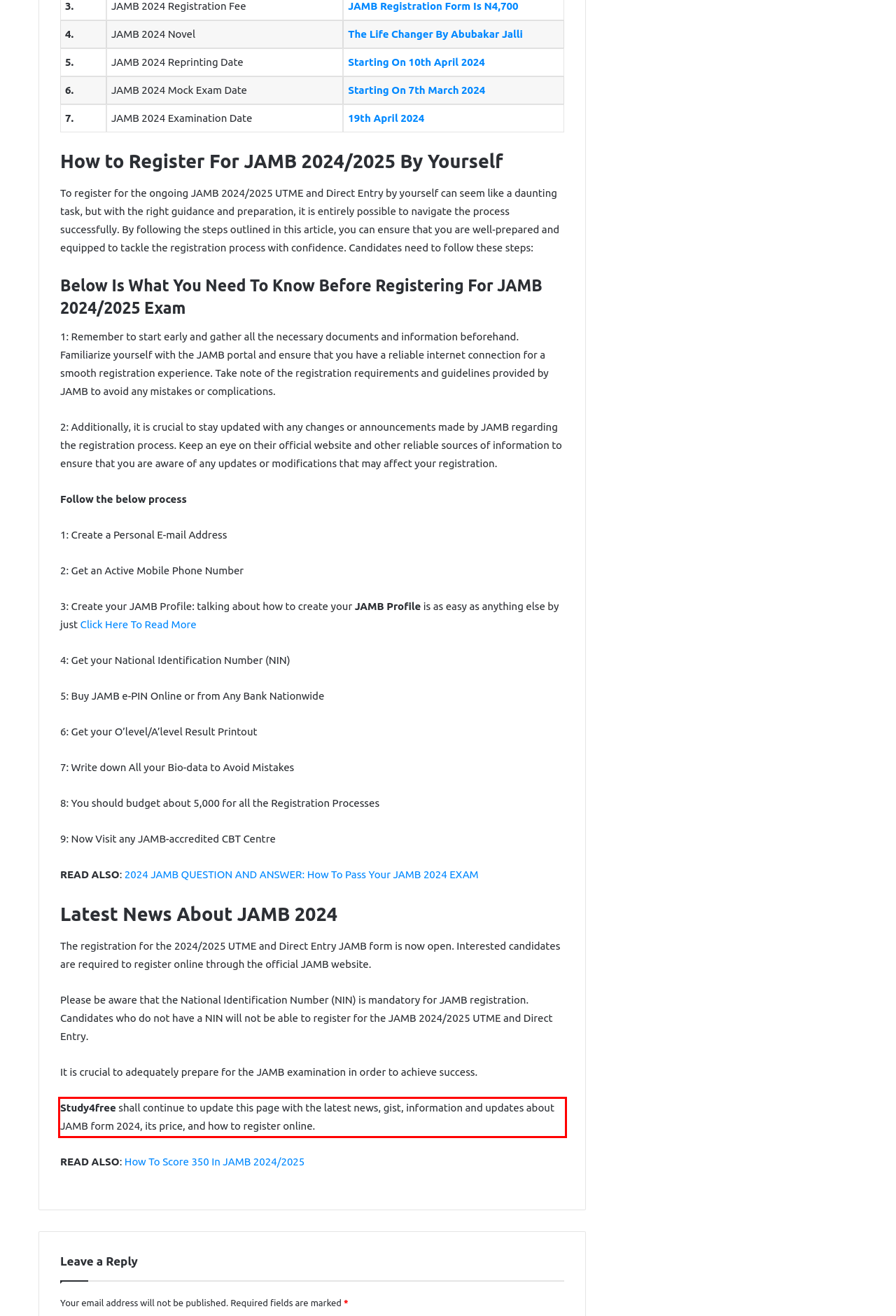Using the provided screenshot, read and generate the text content within the red-bordered area.

Study4free shall continue to update this page with the latest news, gist, information and updates about JAMB form 2024, its price, and how to register online.